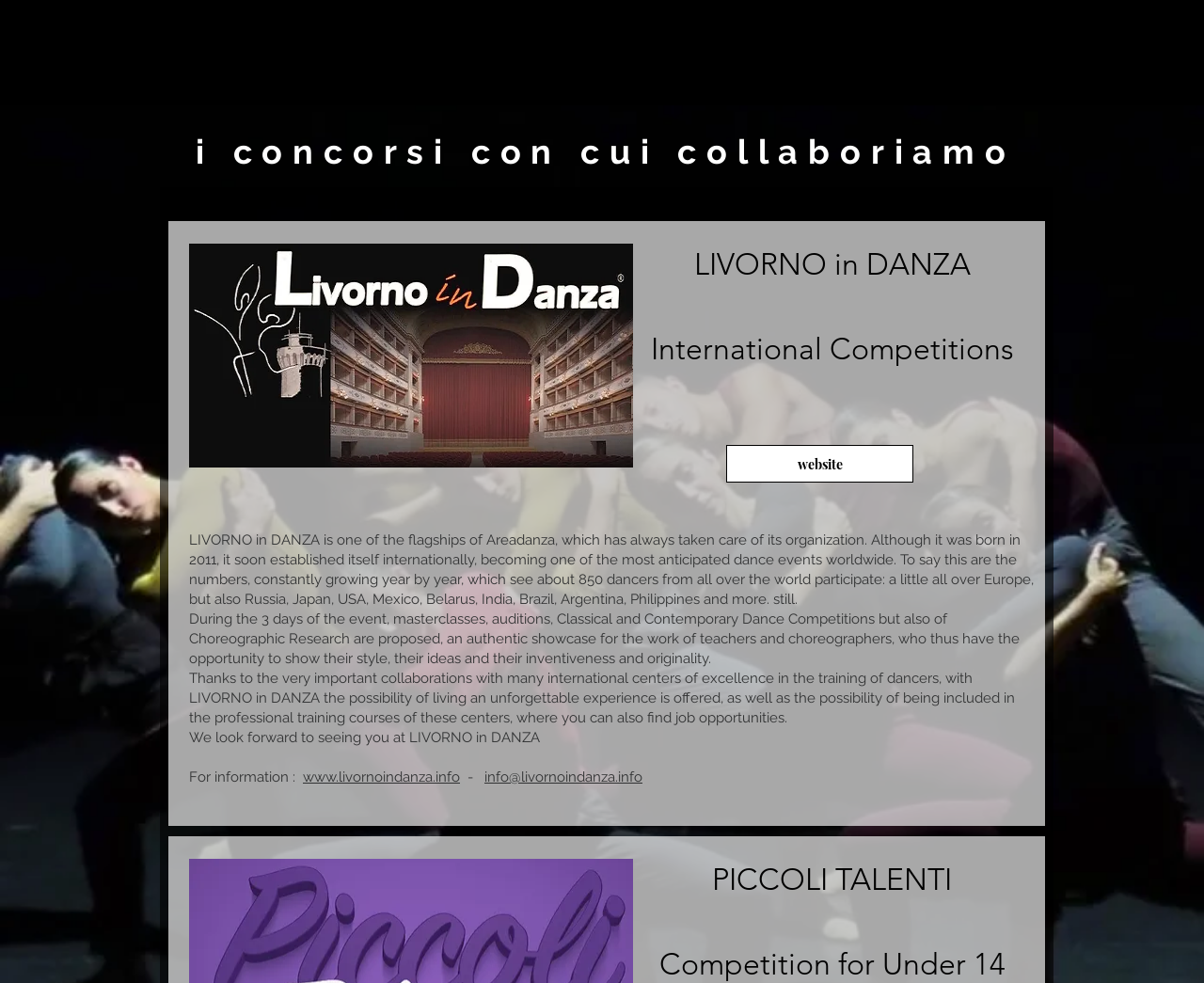Identify the bounding box coordinates for the element that needs to be clicked to fulfill this instruction: "Click the HOME link". Provide the coordinates in the format of four float numbers between 0 and 1: [left, top, right, bottom].

None